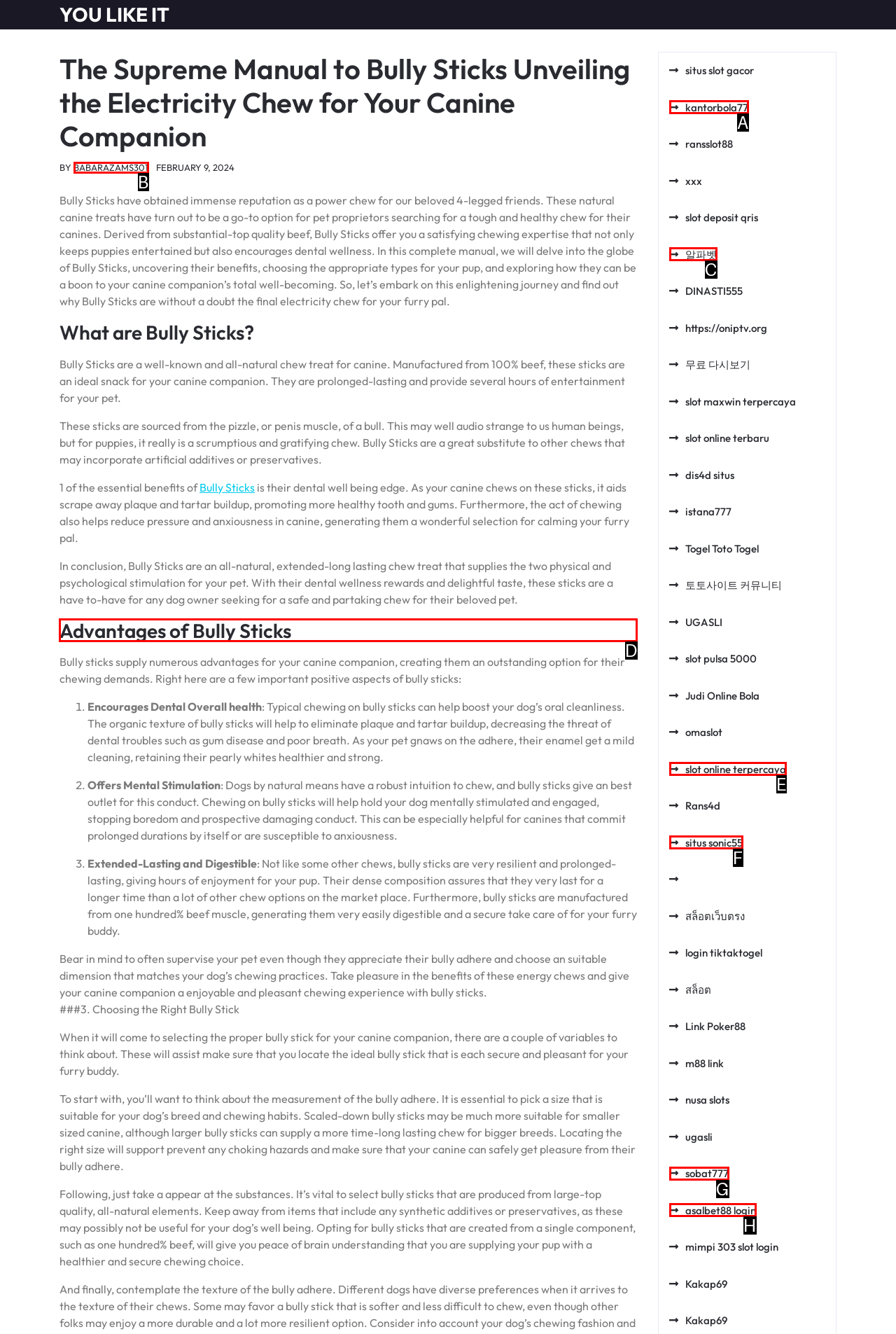Indicate the HTML element that should be clicked to perform the task: Click on the link to read about the benefits of Bully Sticks Reply with the letter corresponding to the chosen option.

D